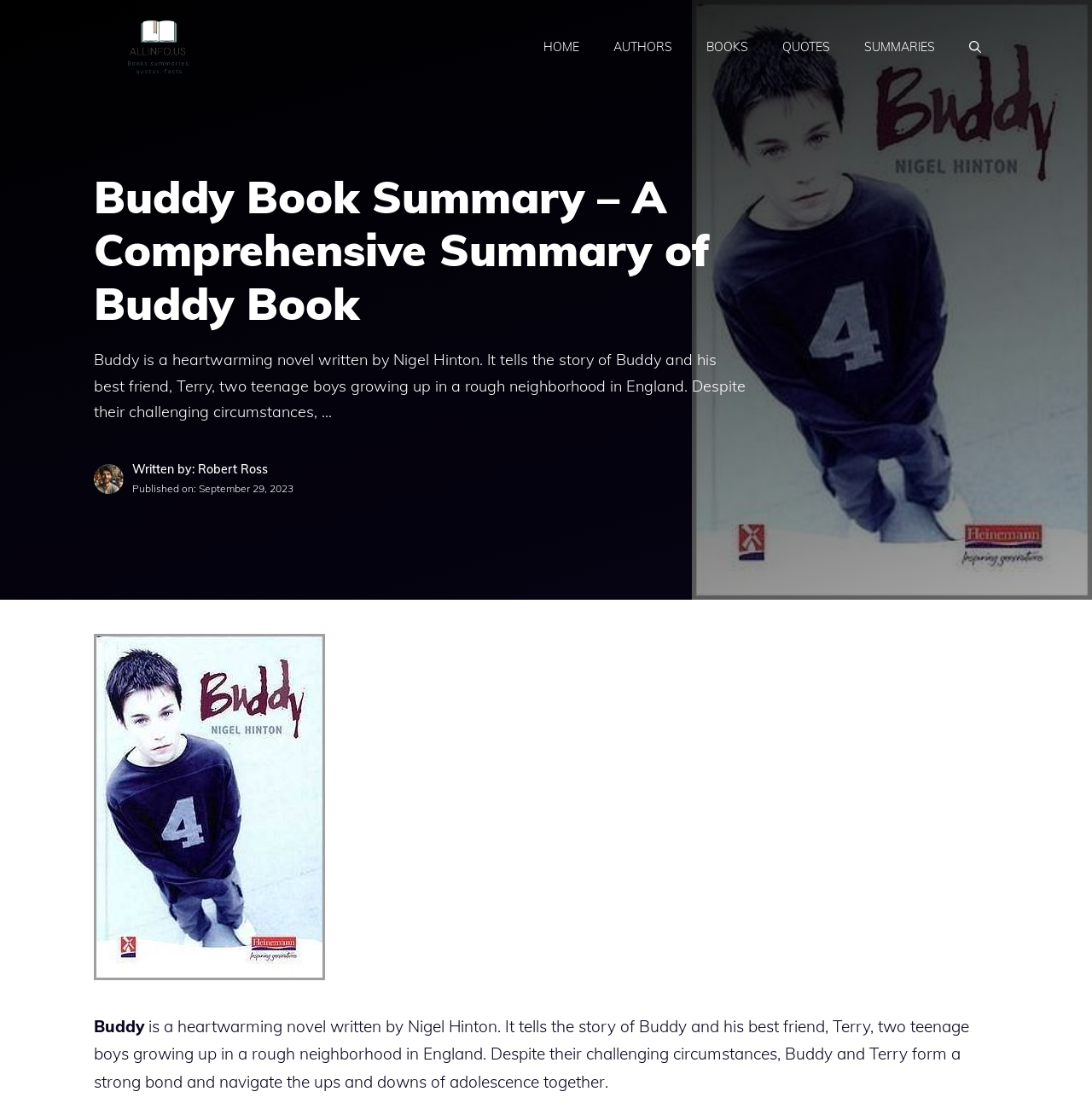Provide a thorough description of this webpage.

The webpage is about a book summary of "Buddy Book" by Nigel Hinton. At the top, there is a banner with the site's name "Allinfo.US" accompanied by a small logo image. Below the banner, there is a navigation menu with six links: "HOME", "AUTHORS", "BOOKS", "QUOTES", "SUMMARIES", and "Open Search Bar".

The main content of the webpage is divided into two sections. The first section has a heading that matches the title of the webpage, "Buddy Book Summary – A Comprehensive Summary of Buddy Book". Below the heading, there is a brief summary of the book, describing it as a heartwarming novel about two teenage boys growing up in a rough neighborhood in England. To the right of the summary, there is a small image of the author.

The second section is located below the first section and contains more information about the book. There is a small image of the book cover, and below it, there are three lines of text: "Written by: Robert Ross", "Published on:", and the publication date "September 29, 2023". Finally, there is a longer summary of the book, which provides more details about the story and its themes.

Throughout the webpage, there are a total of four images: the site's logo, the author's photo, the book cover, and another image of the book cover at the bottom of the page.